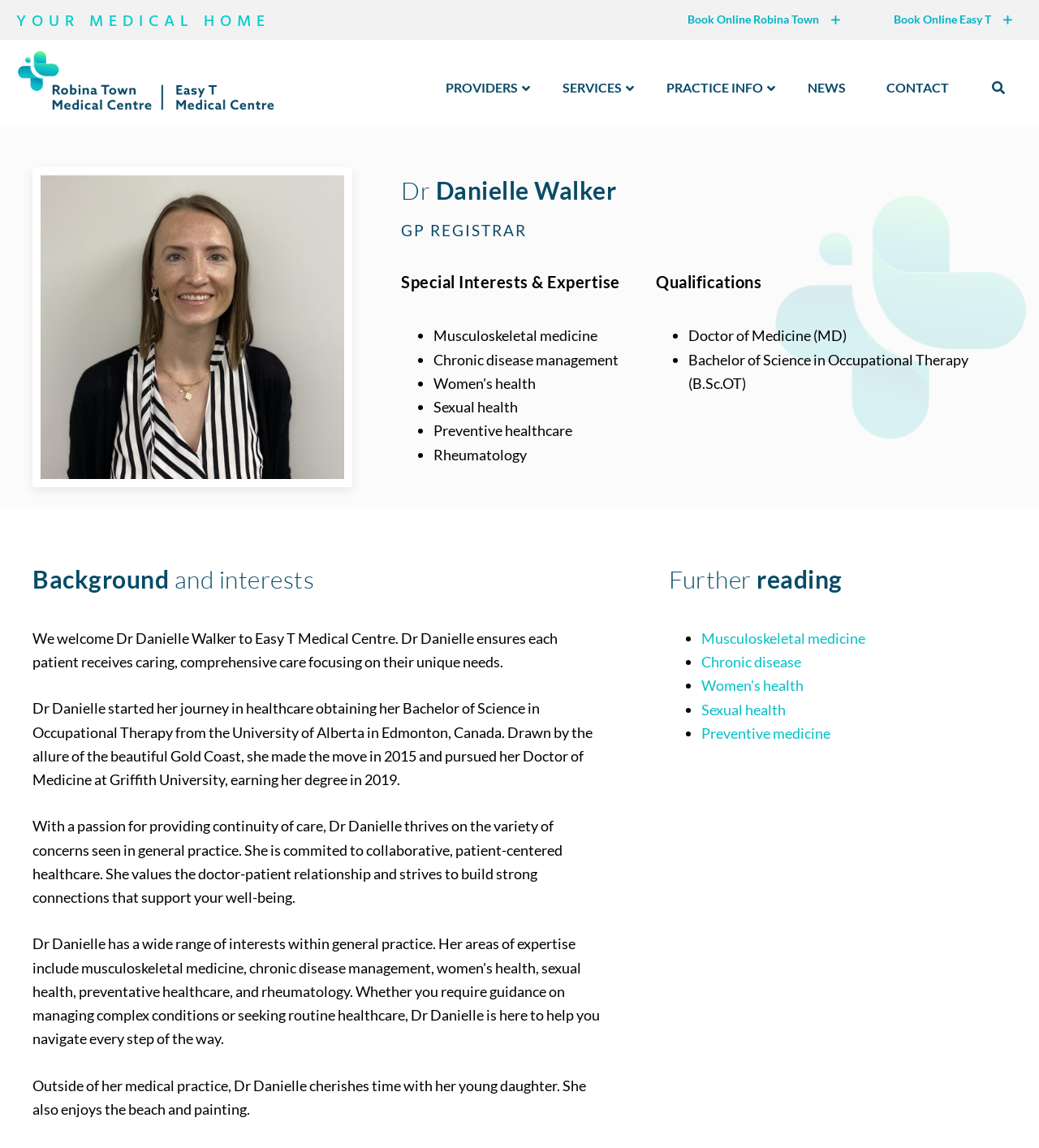Find the bounding box coordinates for the UI element that matches this description: "Chronic disease".

[0.675, 0.569, 0.771, 0.584]